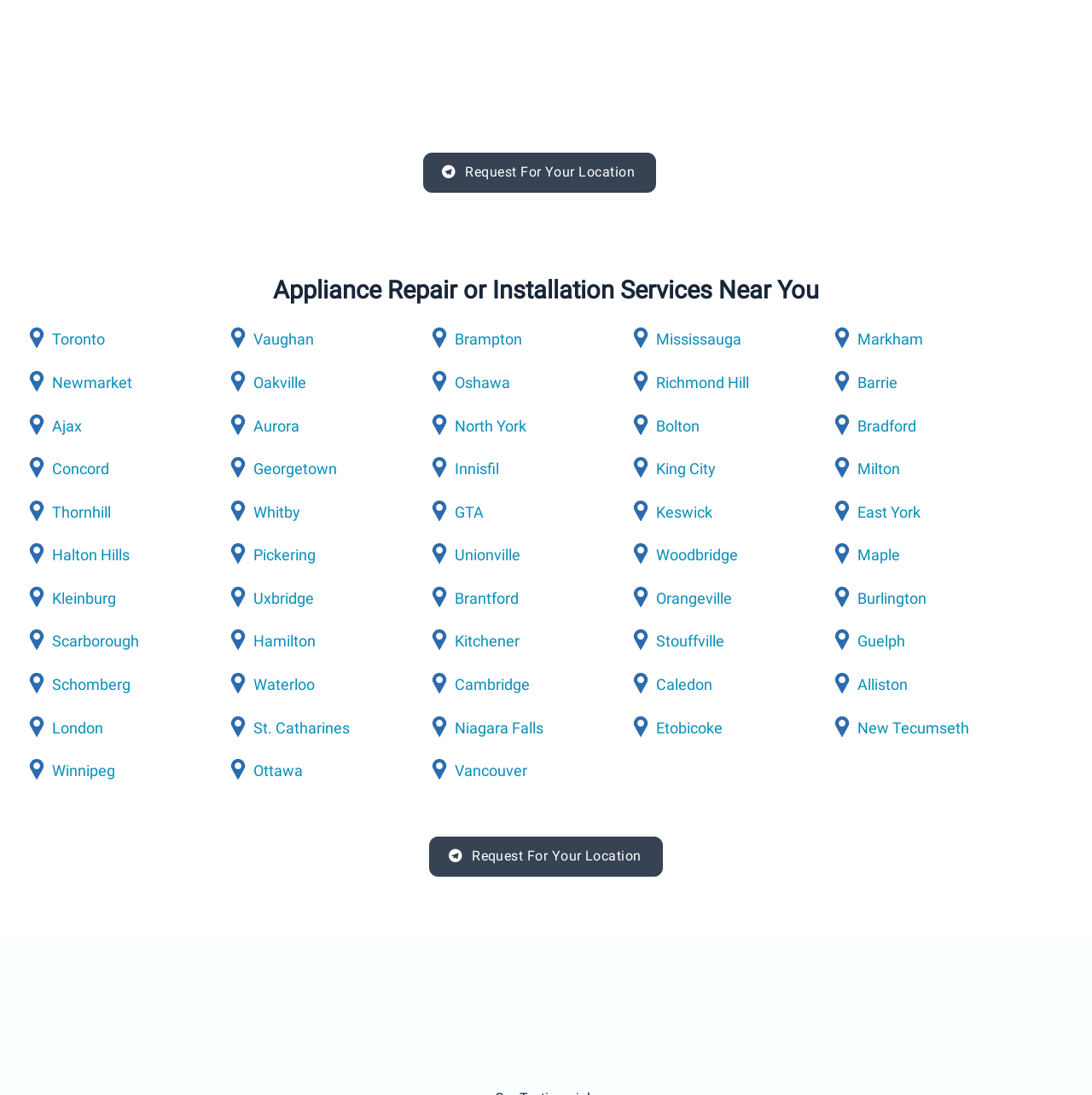Provide a one-word or brief phrase answer to the question:
How many locations are listed on this webpage?

Over 40